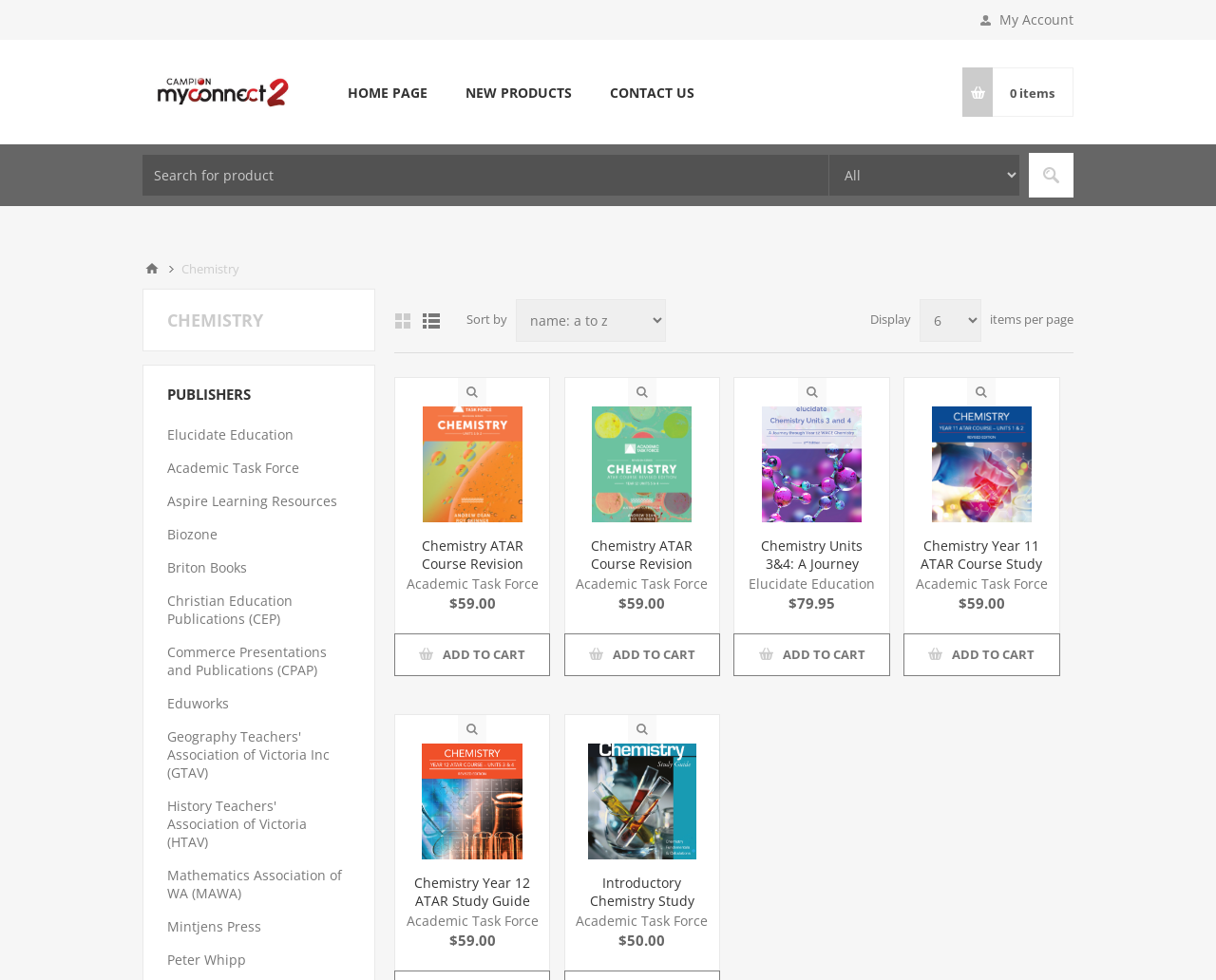Please find the bounding box coordinates of the element's region to be clicked to carry out this instruction: "Search for product".

[0.117, 0.158, 0.681, 0.2]